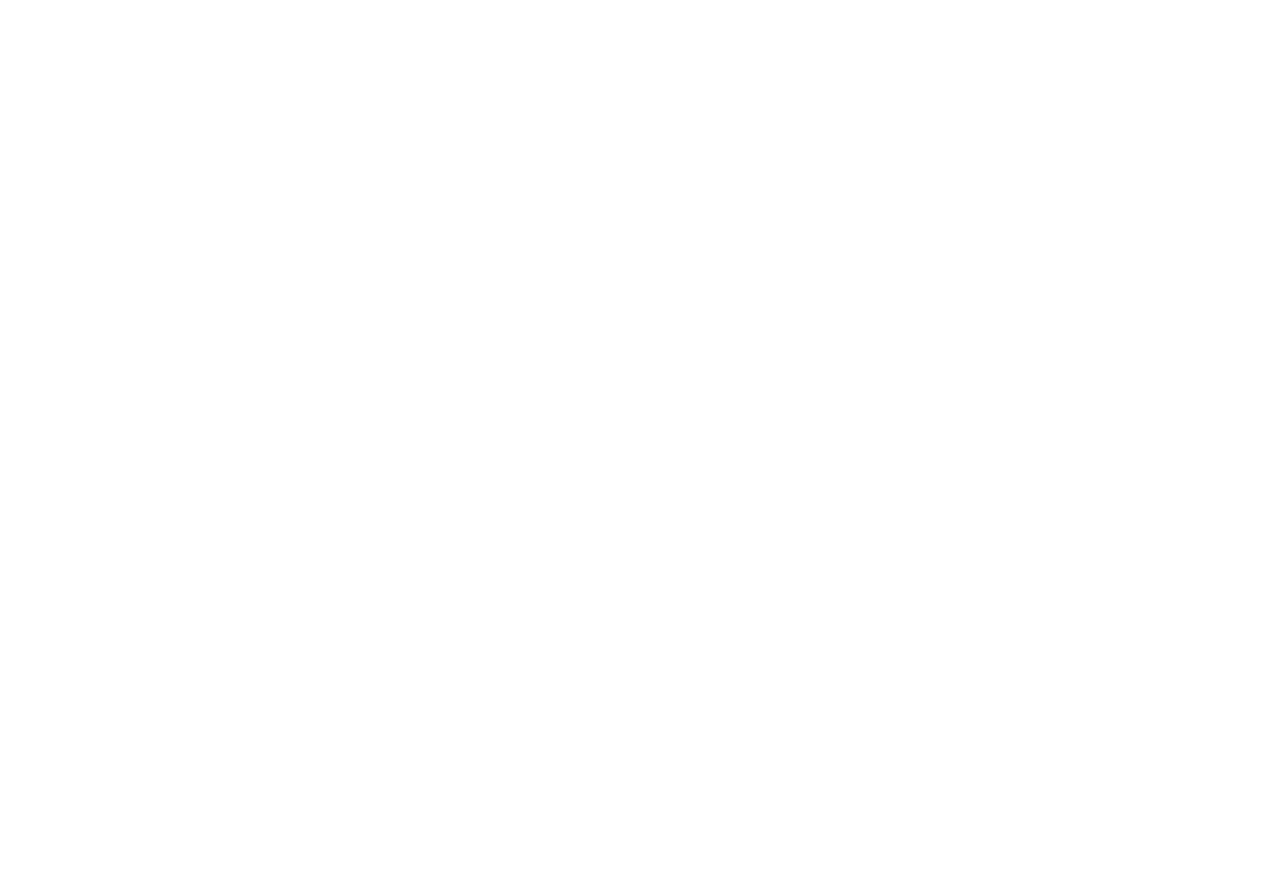Determine the bounding box for the UI element described here: "Transport & Logistics".

[0.525, 0.23, 0.655, 0.251]